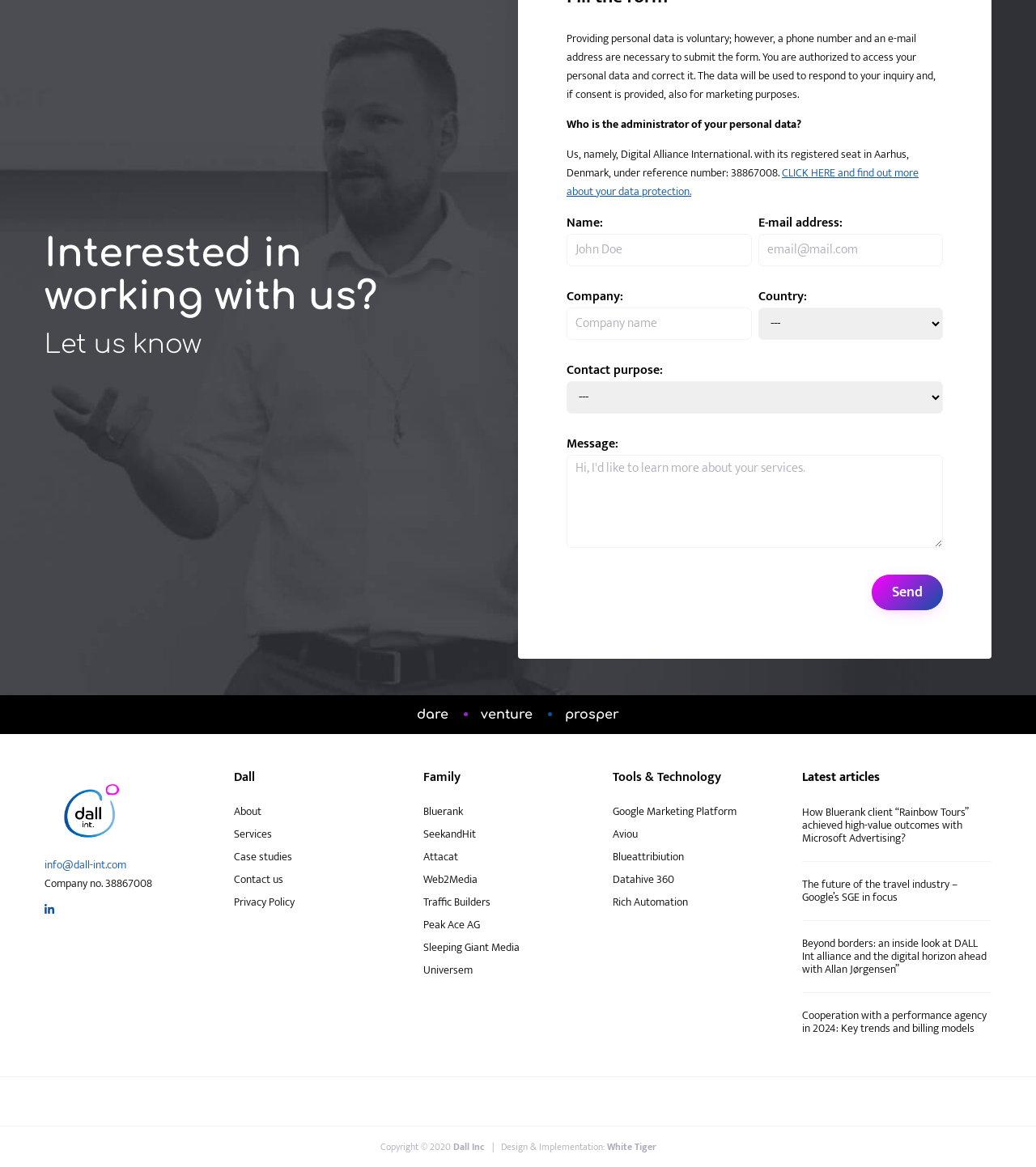How many links are there in the 'Tools & Technology' section?
Kindly offer a comprehensive and detailed response to the question.

The 'Tools & Technology' section is located in the middle of the webpage and contains links to various tools and technologies, including Google Marketing Platform, Aviou, Blueattribution, Datahive 360, and Rich Automation. There are 5 links in total in this section.